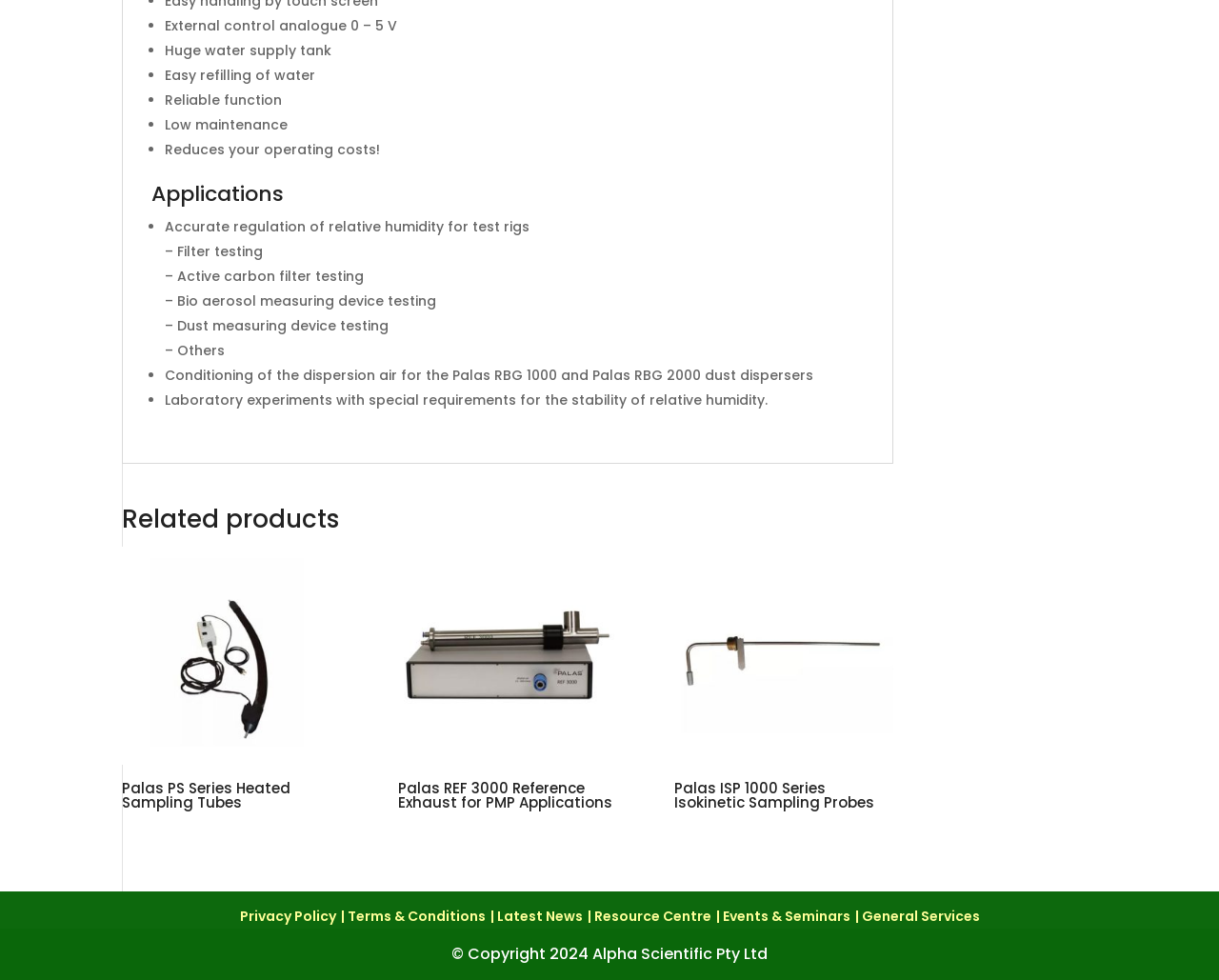Give a concise answer using only one word or phrase for this question:
What is the related product shown?

Palas PS Series Heated Sampling Tubes